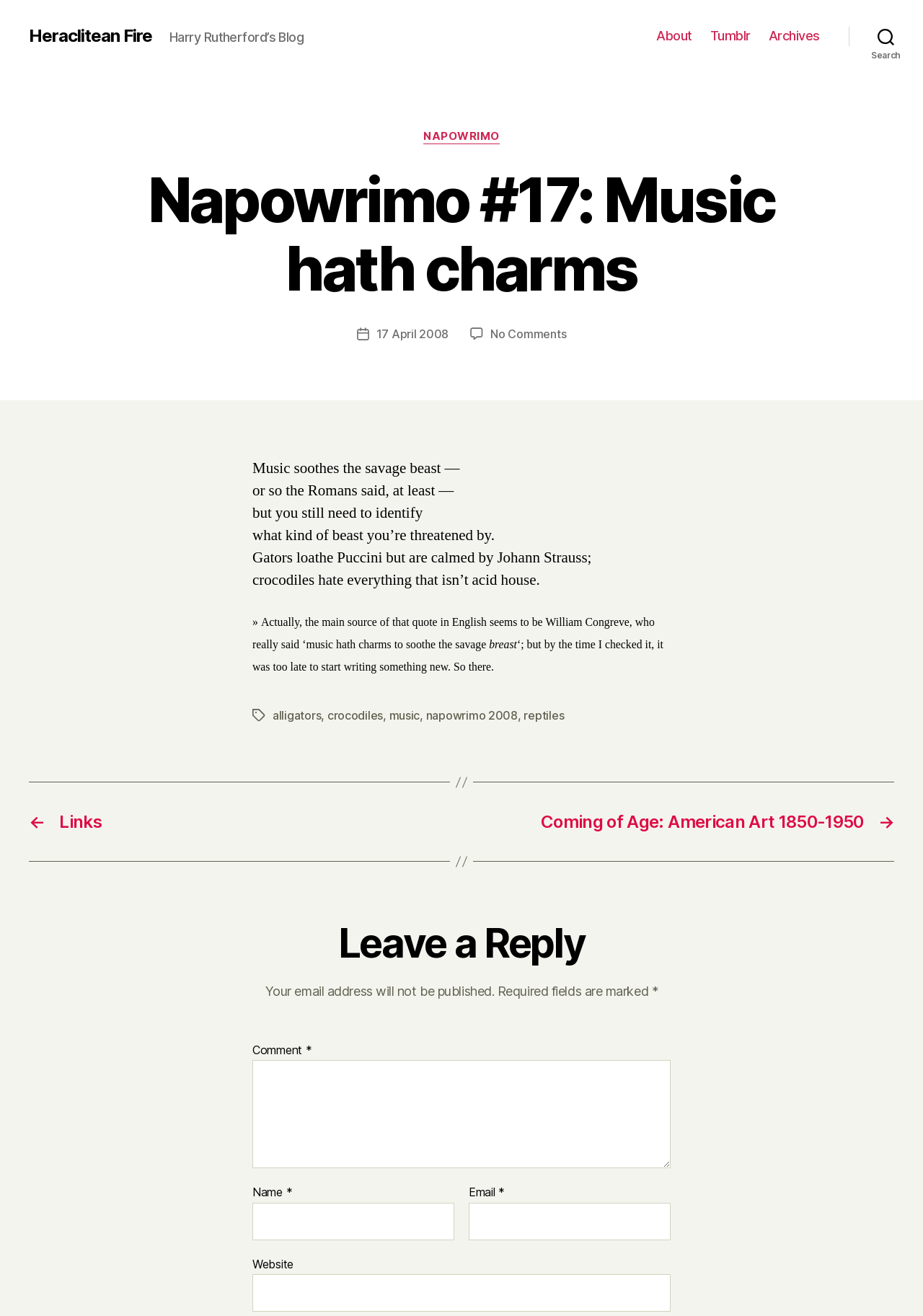What are the tags of the article?
Please provide a comprehensive answer based on the contents of the image.

I found the tags of the article by looking at the link elements below the post content, which are 'alligators', 'crocodiles', 'music', 'napowrimo 2008', and 'reptiles', indicating that they are the tags associated with the article.